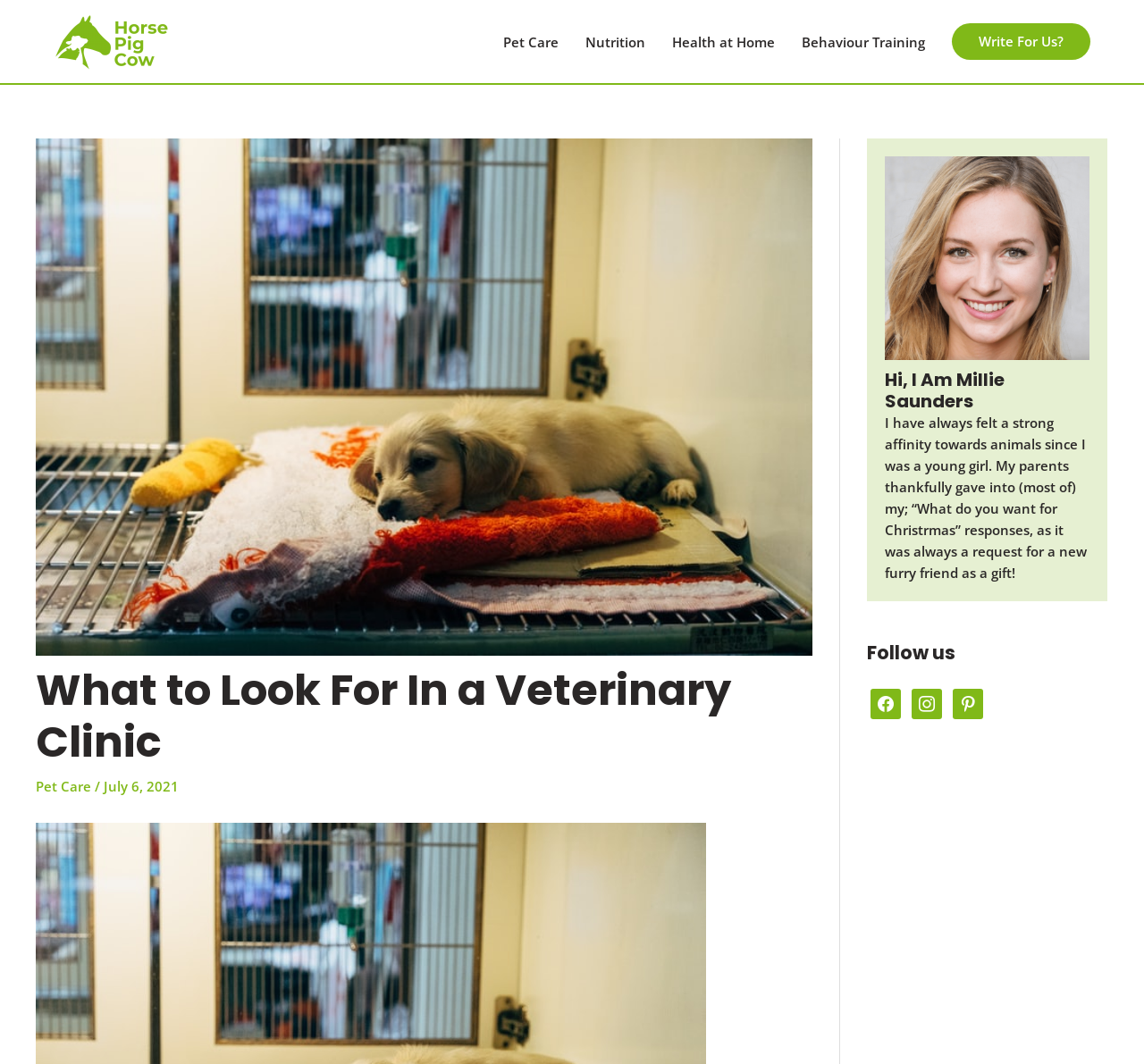Determine the bounding box coordinates of the target area to click to execute the following instruction: "Follow on Facebook."

[0.761, 0.652, 0.788, 0.669]